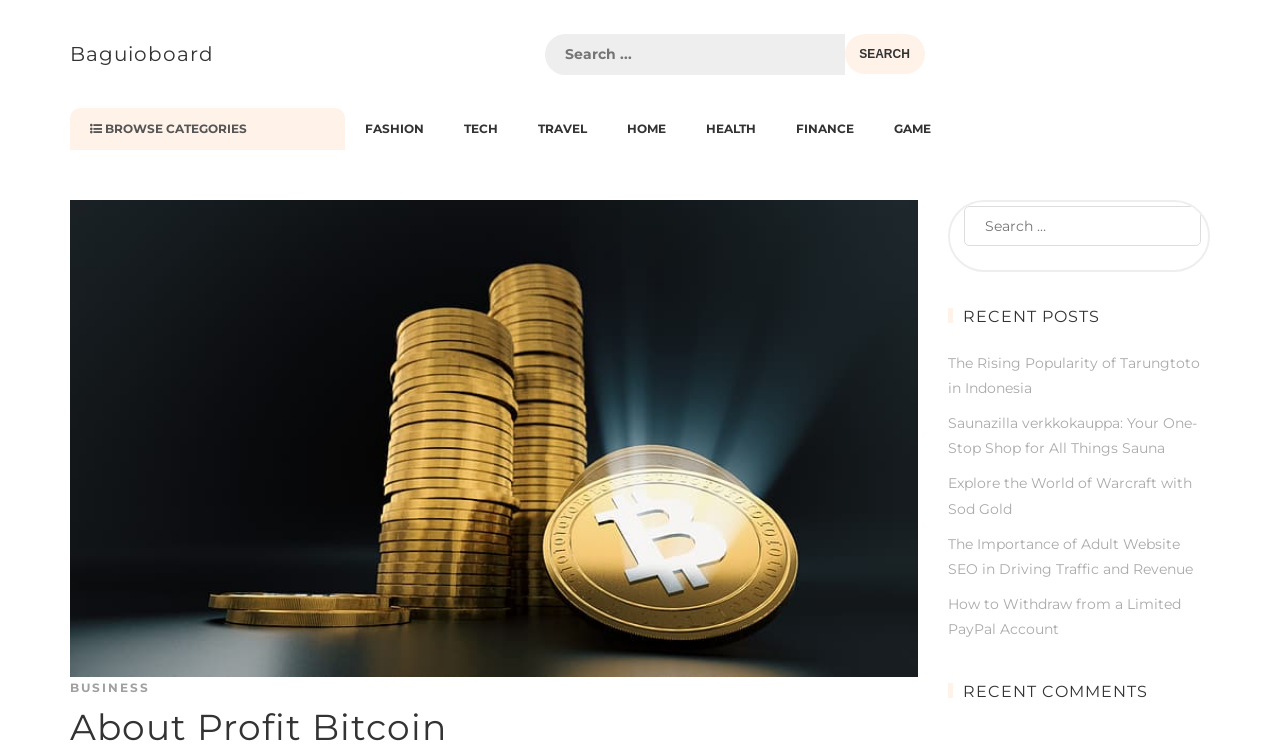From the webpage screenshot, predict the bounding box coordinates (top-left x, top-left y, bottom-right x, bottom-right y) for the UI element described here: parent_node: : name="s" placeholder="Search ..."

[0.425, 0.045, 0.66, 0.1]